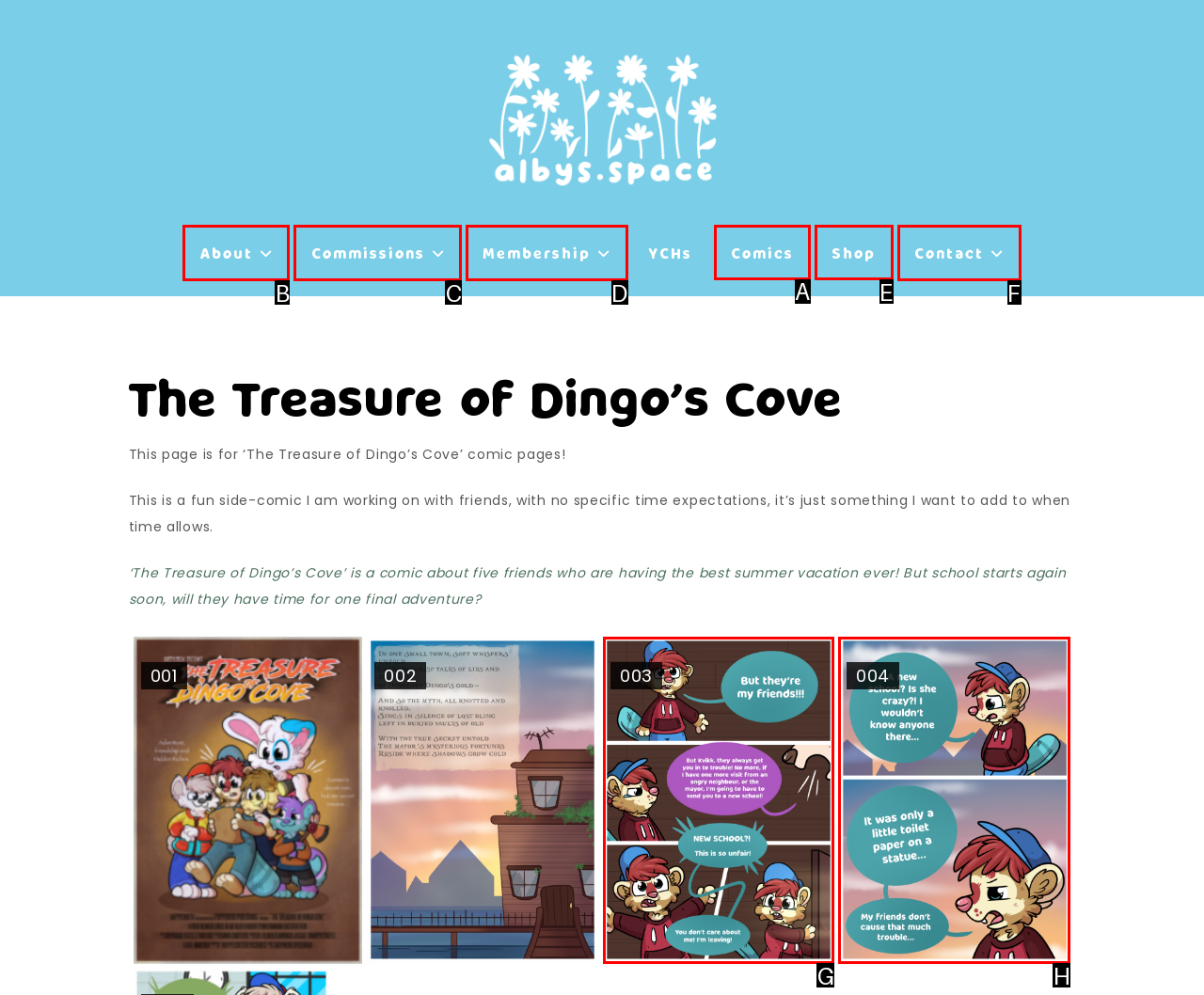Find the appropriate UI element to complete the task: View the 'Comics' page. Indicate your choice by providing the letter of the element.

A